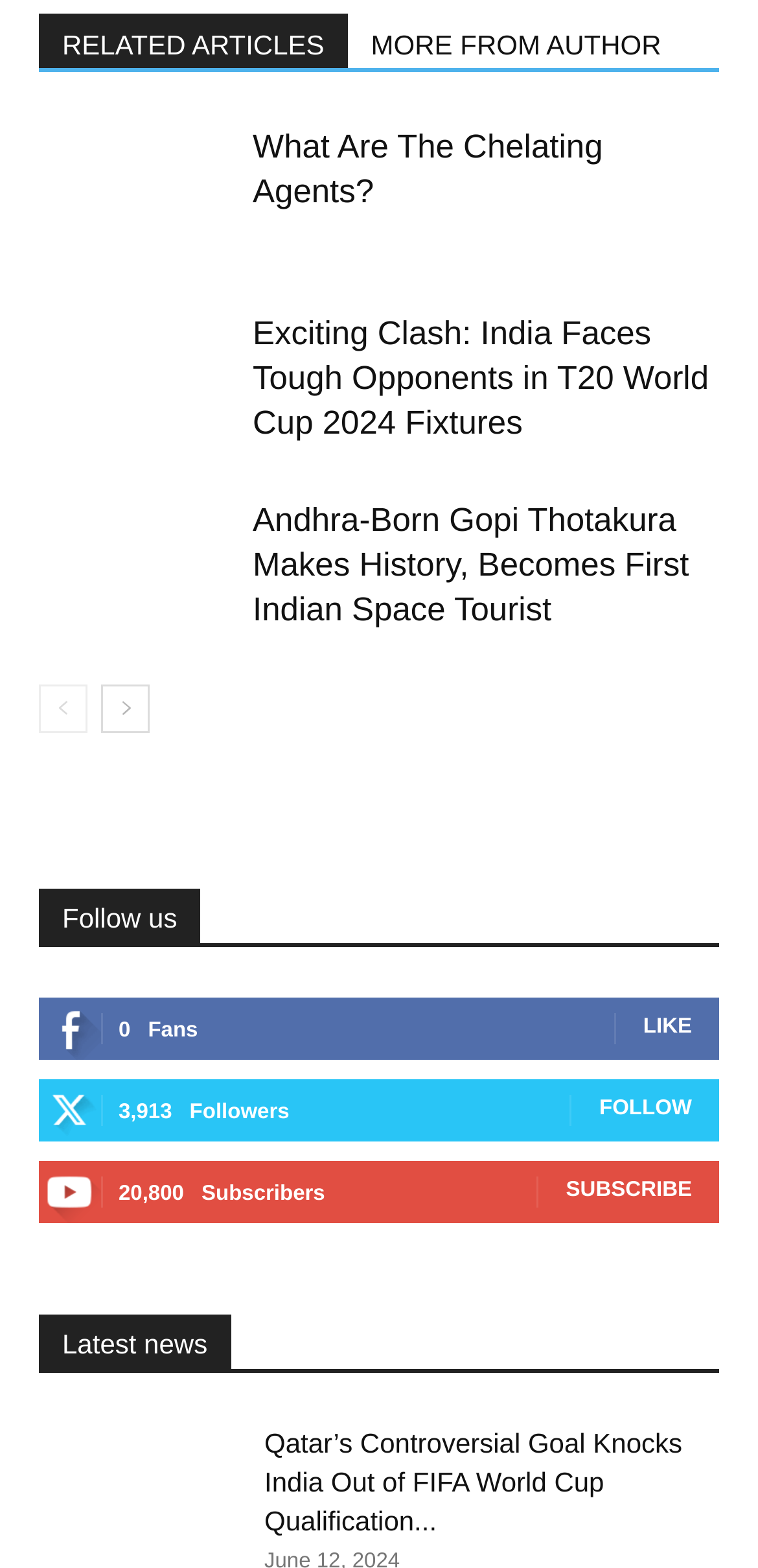Locate the bounding box coordinates of the clickable area to execute the instruction: "Click on RELATED ARTICLES". Provide the coordinates as four float numbers between 0 and 1, represented as [left, top, right, bottom].

[0.051, 0.009, 0.459, 0.044]